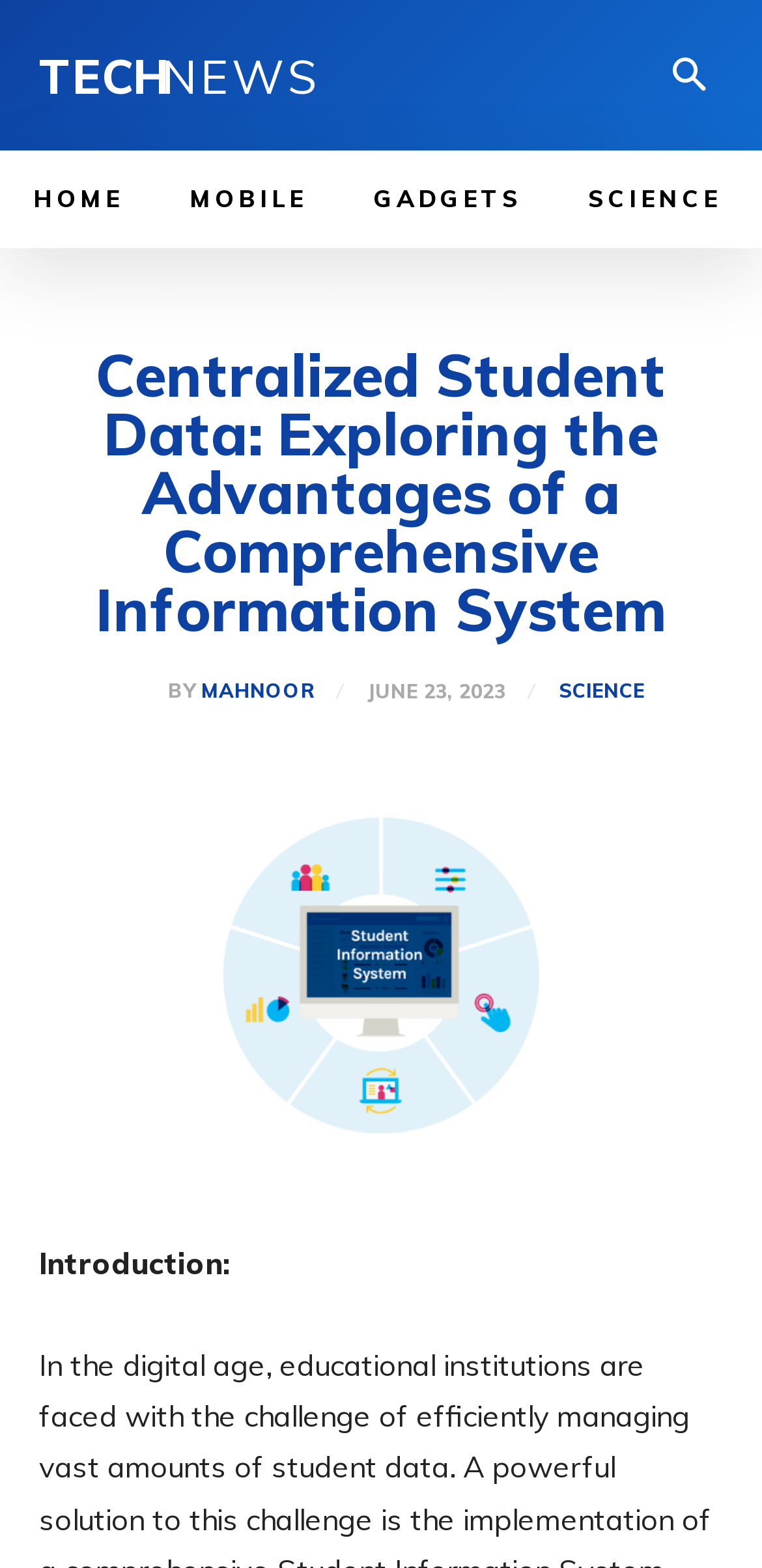Please extract the primary headline from the webpage.

Centralized Student Data: Exploring the Advantages of a Comprehensive Information System